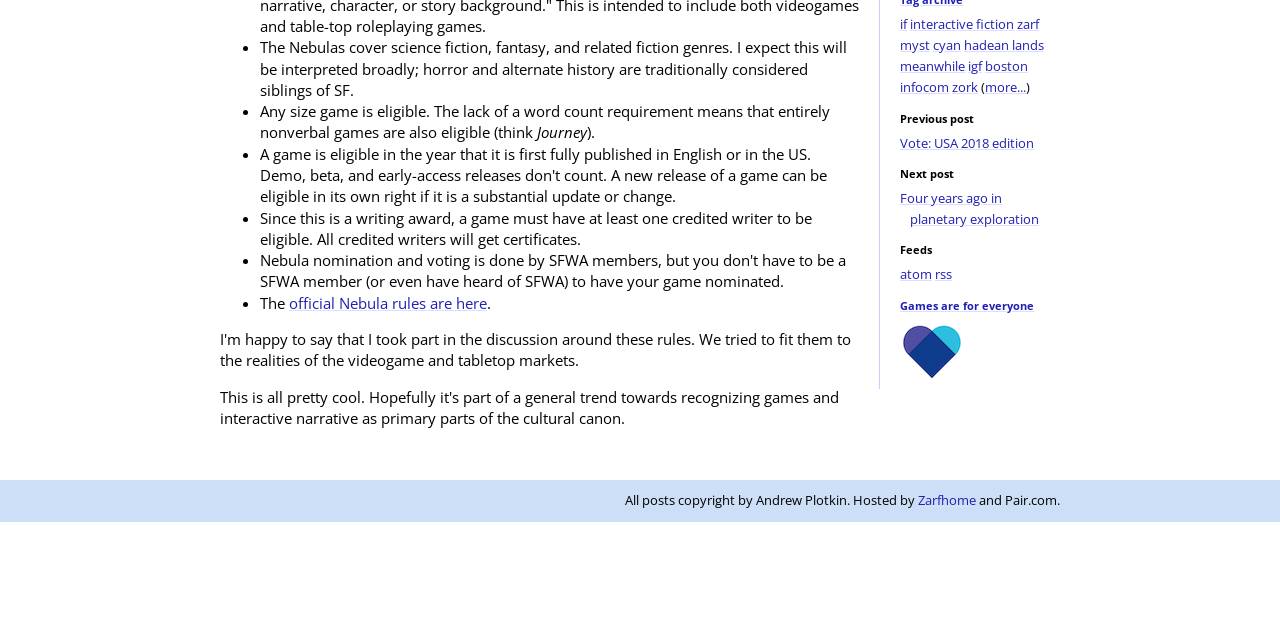Please determine the bounding box of the UI element that matches this description: parent_node: Posts by. The coordinates should be given as (top-left x, top-left y, bottom-right x, bottom-right y), with all values between 0 and 1.

[0.703, 0.574, 0.753, 0.606]